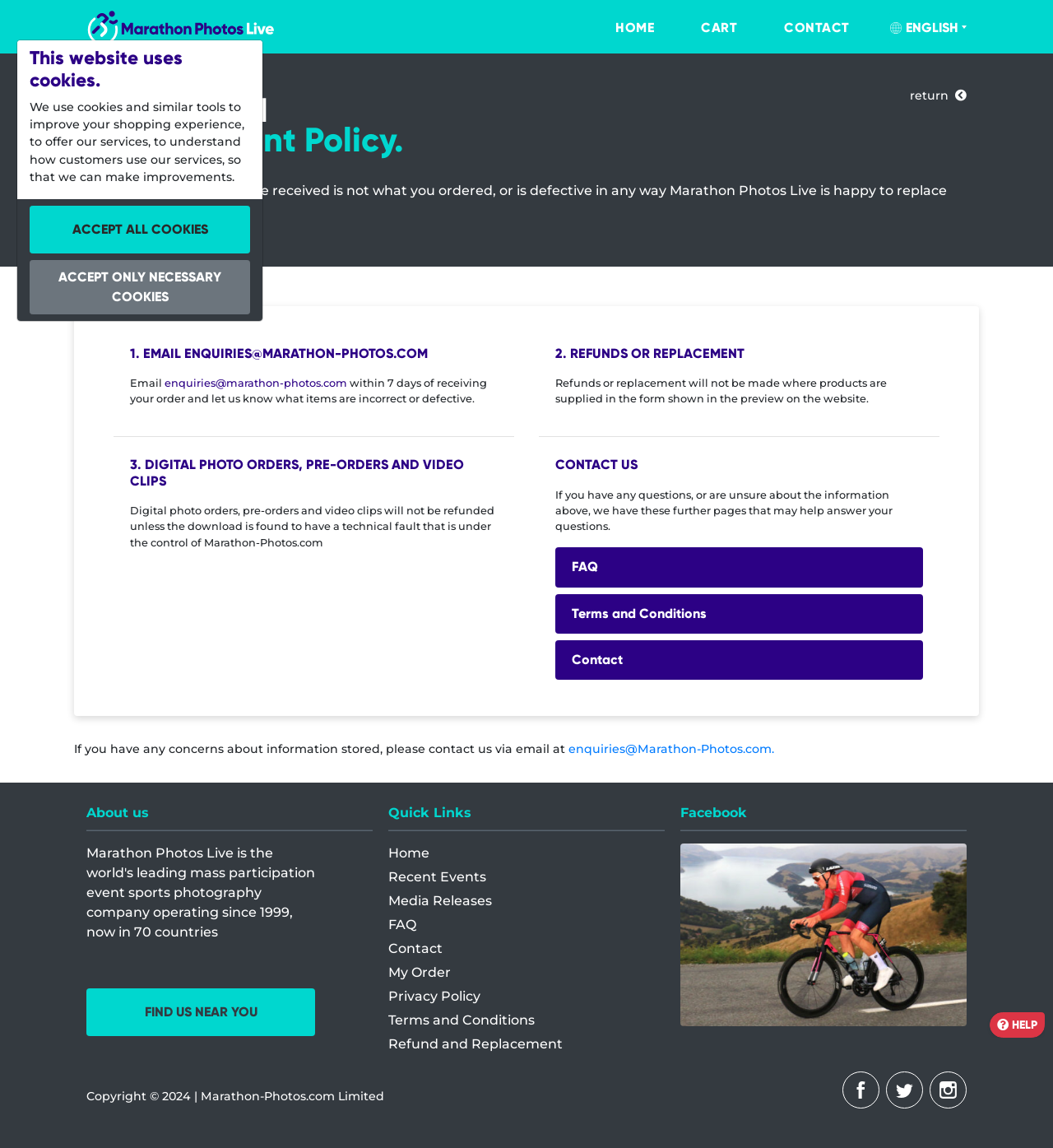Please find the bounding box coordinates of the element that needs to be clicked to perform the following instruction: "Click on Terms and Conditions". The bounding box coordinates should be four float numbers between 0 and 1, represented as [left, top, right, bottom].

[0.527, 0.517, 0.877, 0.552]